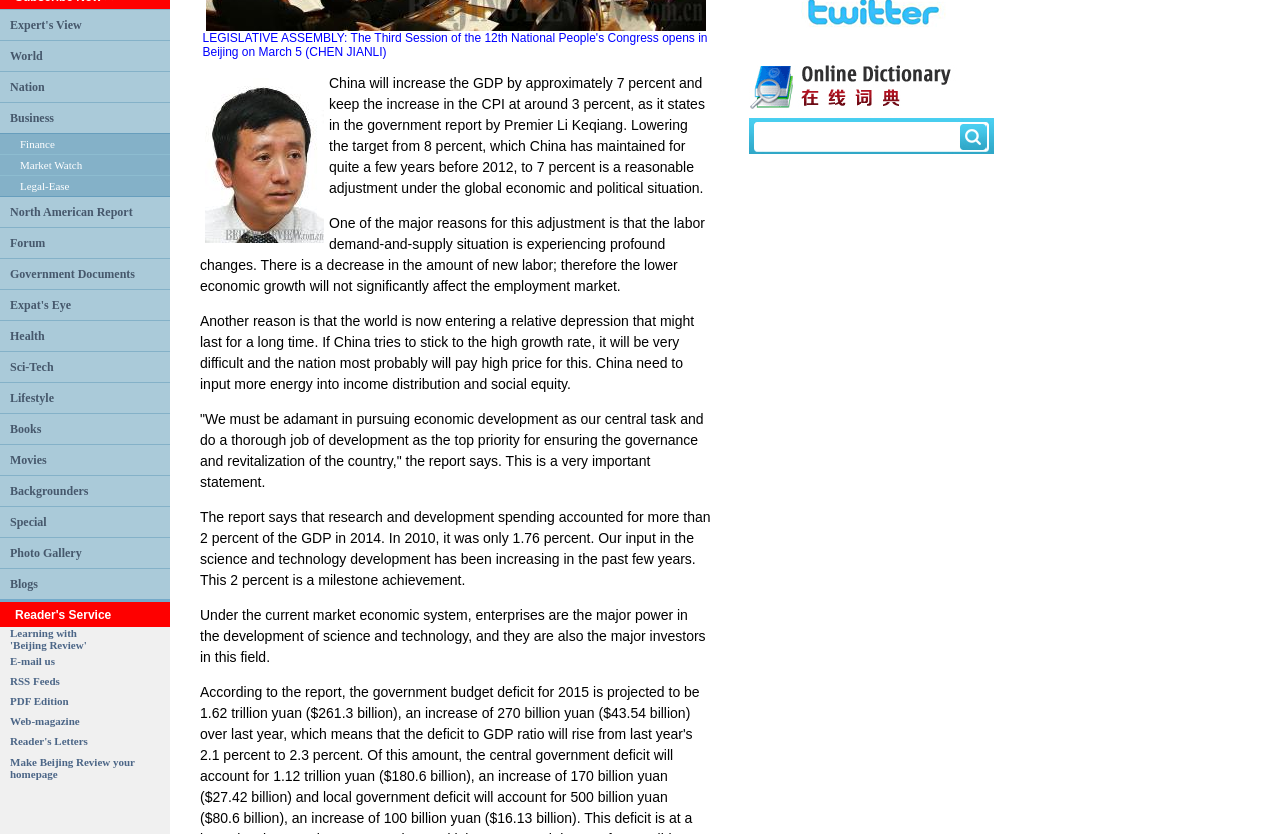Using the webpage screenshot and the element description What We Do, determine the bounding box coordinates. Specify the coordinates in the format (top-left x, top-left y, bottom-right x, bottom-right y) with values ranging from 0 to 1.

None